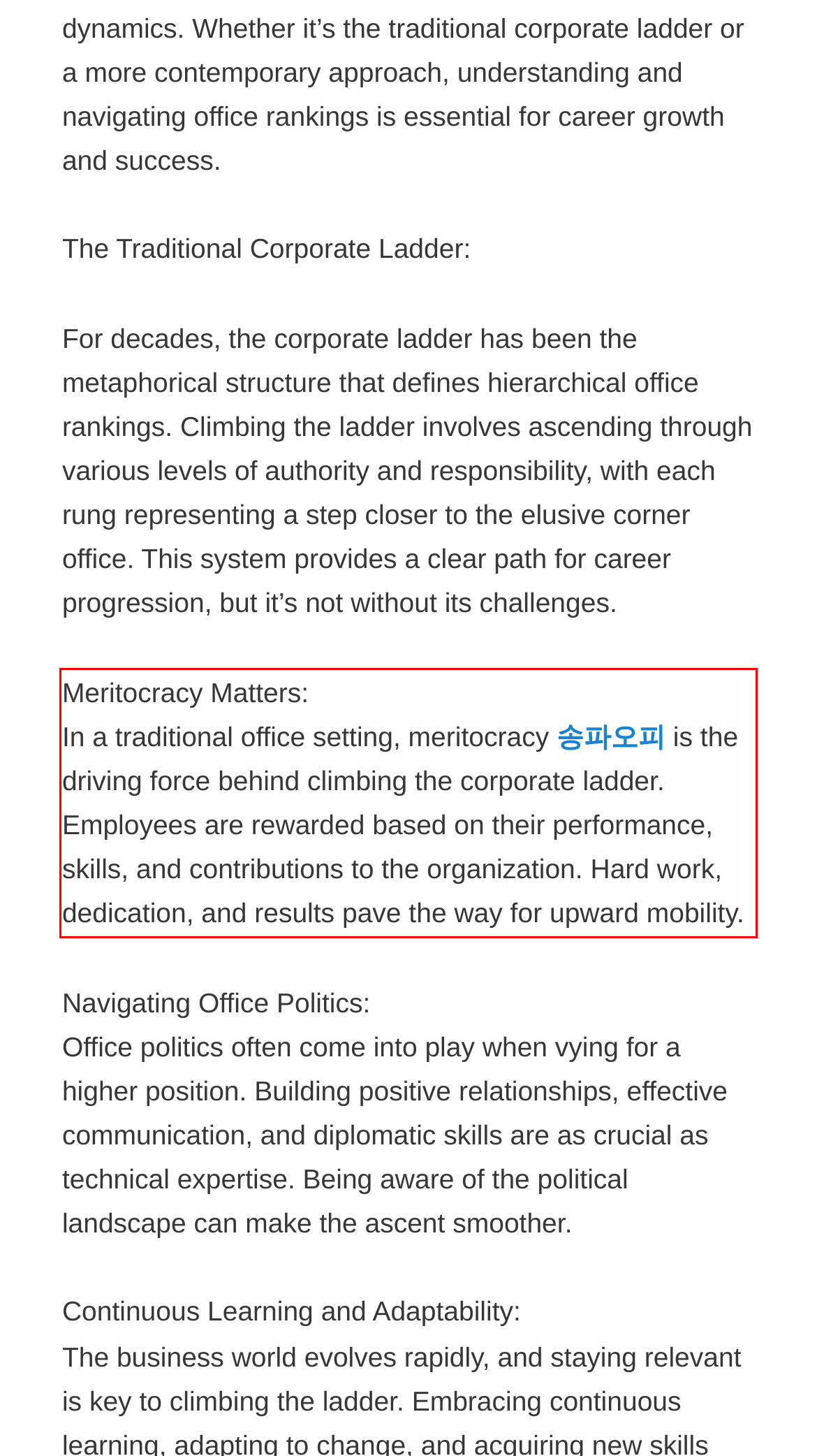Given a screenshot of a webpage, locate the red bounding box and extract the text it encloses.

Meritocracy Matters: In a traditional office setting, meritocracy 송파오피 is the driving force behind climbing the corporate ladder. Employees are rewarded based on their performance, skills, and contributions to the organization. Hard work, dedication, and results pave the way for upward mobility.